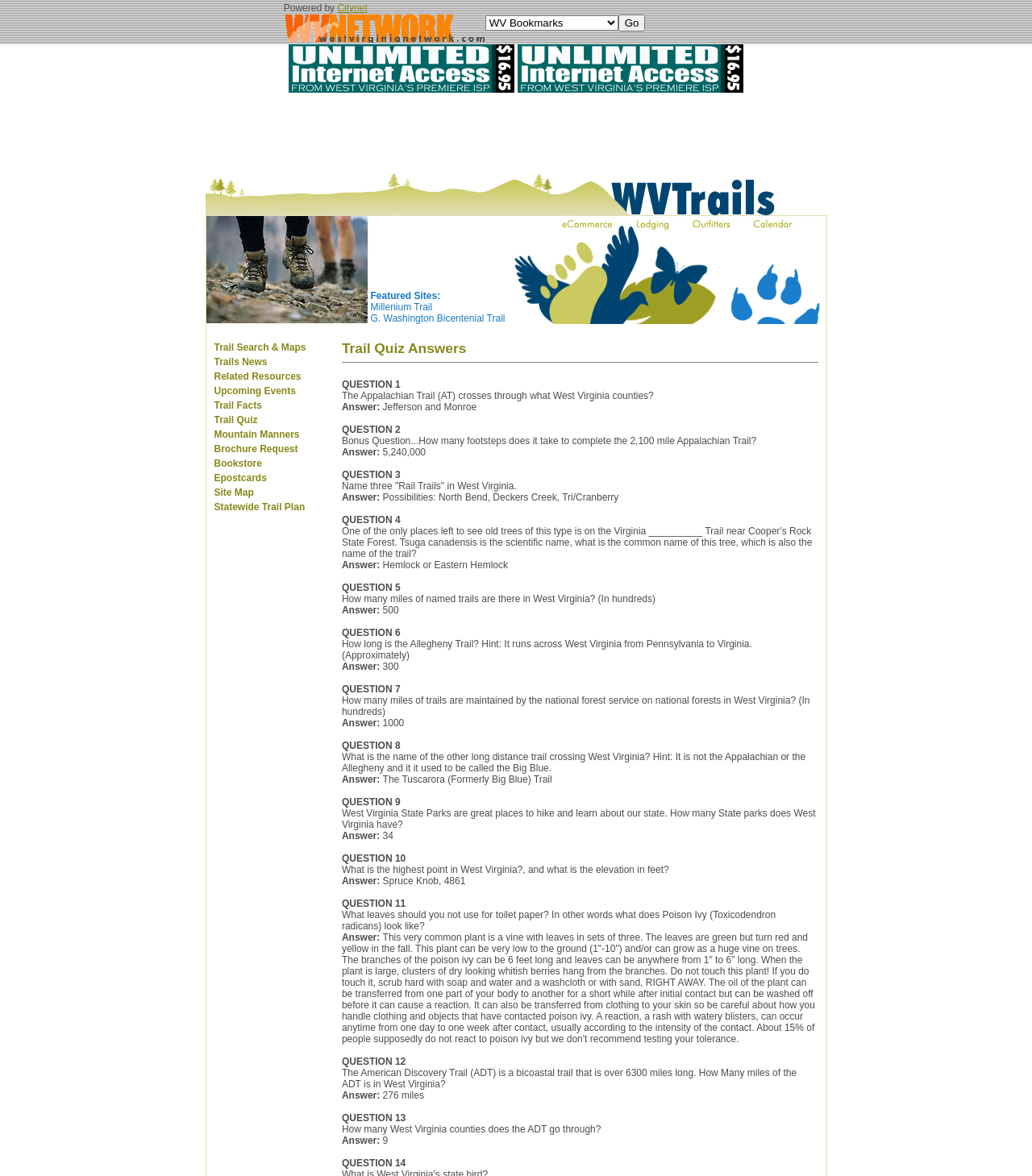Give an extensive and precise description of the webpage.

This webpage is about Travel West Virginia Trails Online, providing information on hiking, biking, skiing, horseback recreation trails, and more. At the top, there is a header section with a logo and a navigation menu. Below the header, there is a search bar with a "Go" button and a dropdown menu labeled "WV Bookmarks". 

On the left side, there is a vertical menu with links to various sections, including "Trail Search & Maps", "Trails News", "Related Resources", "Upcoming Events", "Trail Facts", "Trail Quiz", "Mountain Manners", "Brochure Request", "Bookstore", "Epostcards", "Site Map", and "Statewide Trail Plan". 

In the main content area, there are three columns. The left column features an advertisement. The middle column has a section titled "Featured Sites" with links to "Millenium Trail" and "G. Washington Bicentenial Trail". Below this section, there are four questions with answers related to West Virginia trails. The right column has another advertisement.

At the bottom of the page, there is a footer section with a copyright notice and a link to "Citynet West Virginia Network".